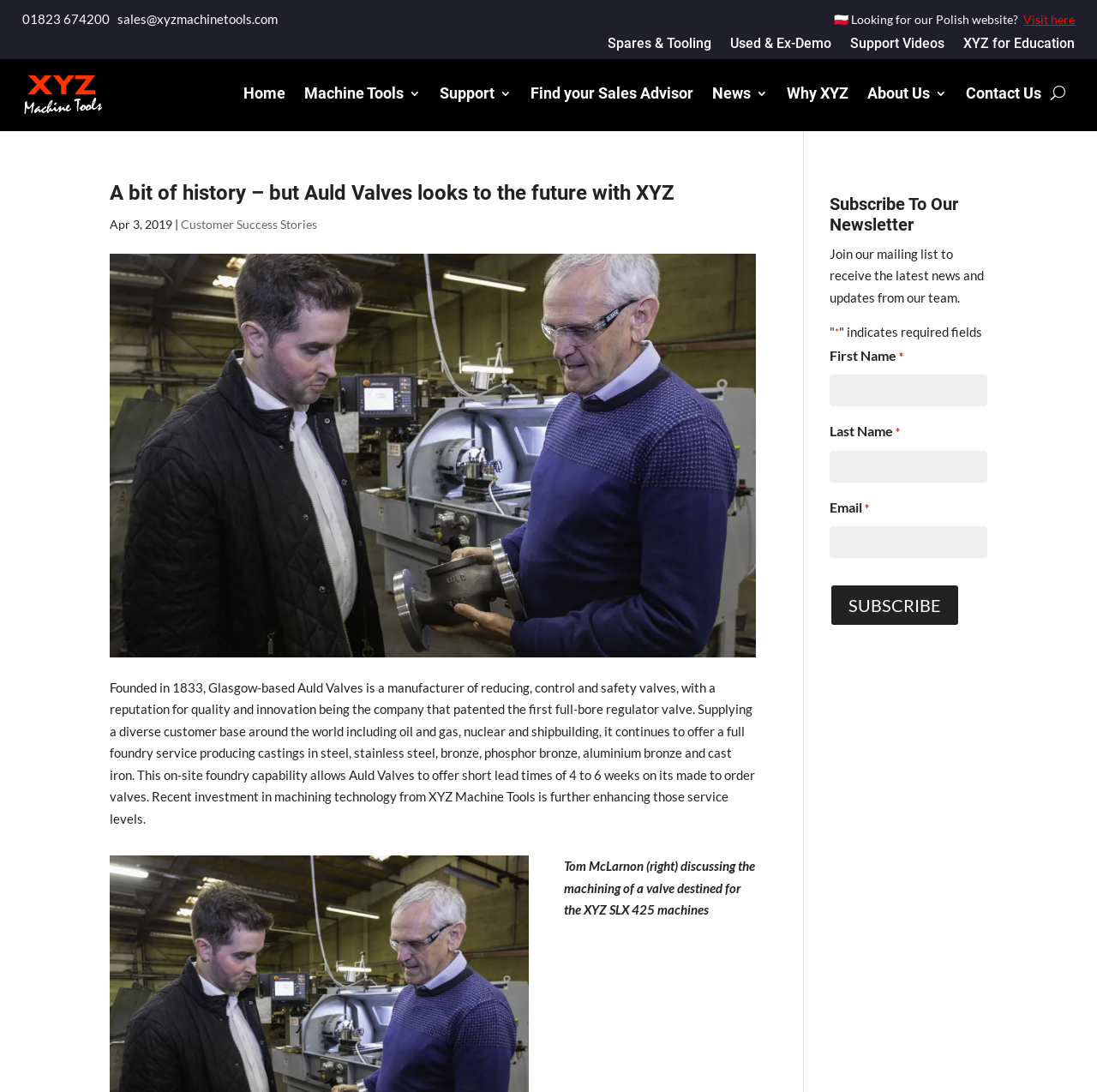What is the phone number to contact Auld Valves?
Answer the question with a single word or phrase by looking at the picture.

01823 674200